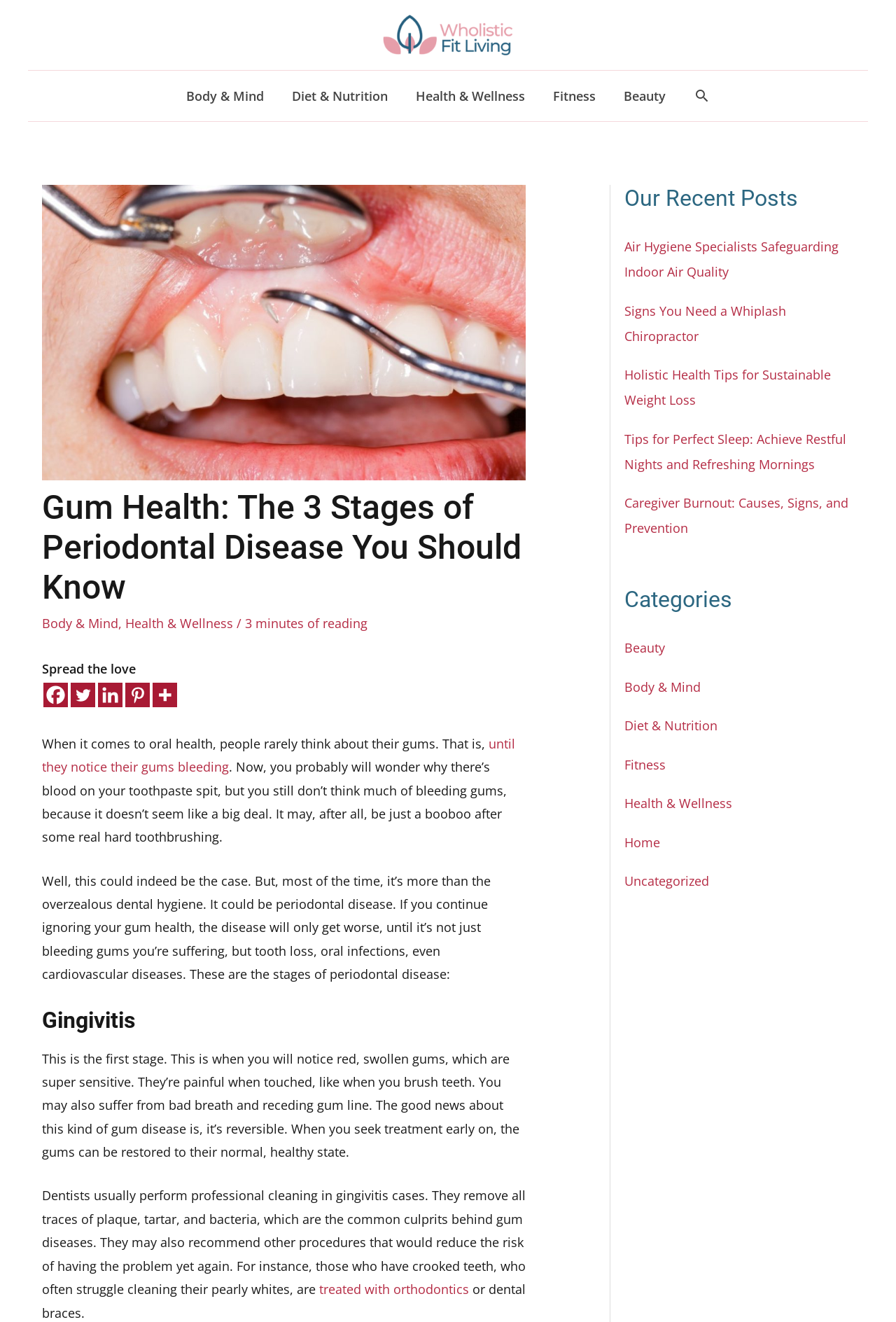Find the bounding box coordinates of the element I should click to carry out the following instruction: "View recent post about Air Hygiene Specialists".

[0.697, 0.18, 0.936, 0.212]